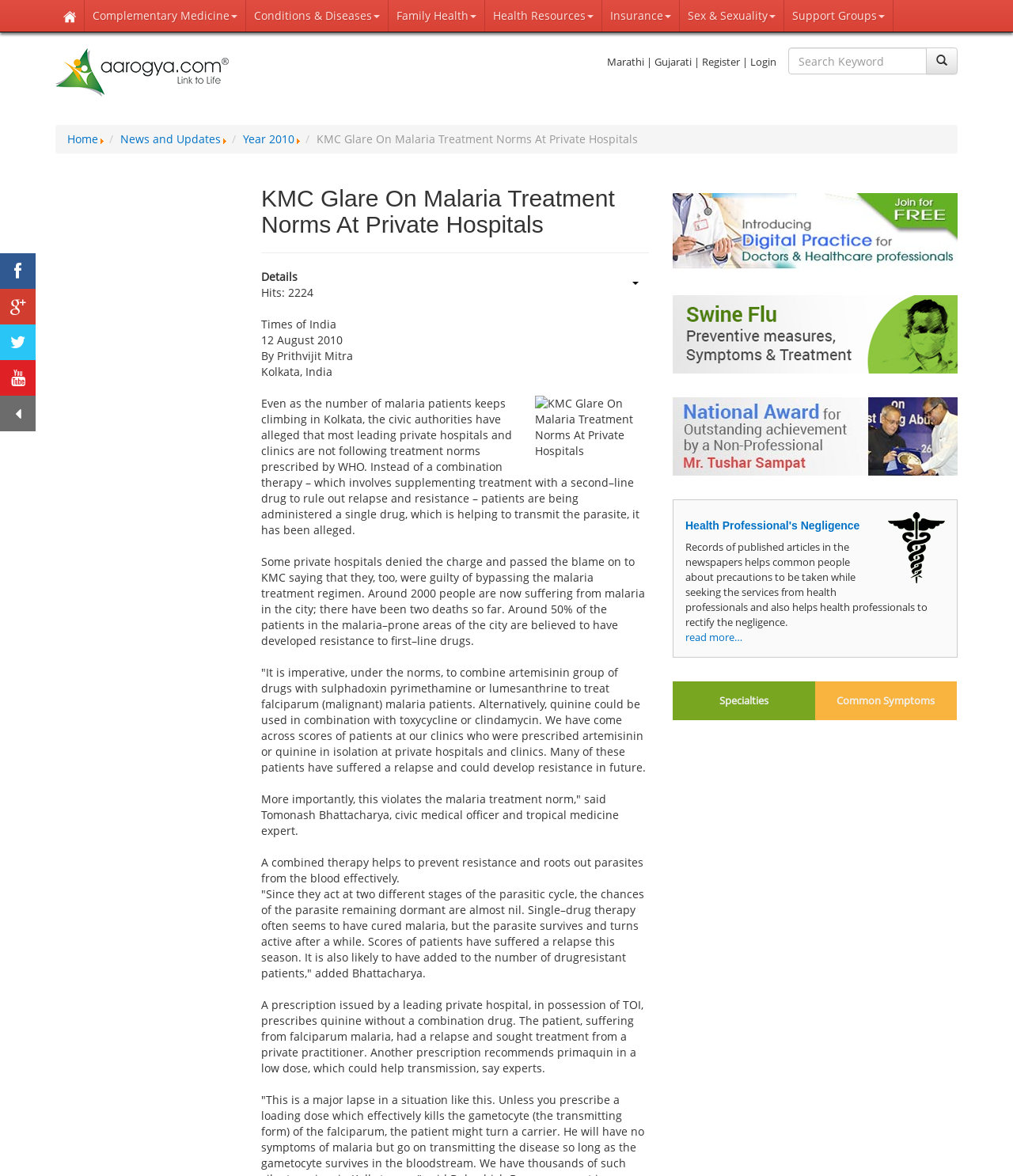Answer the following inquiry with a single word or phrase:
What is the topic of the image with the bounding box [0.528, 0.336, 0.641, 0.39]?

Malaria treatment